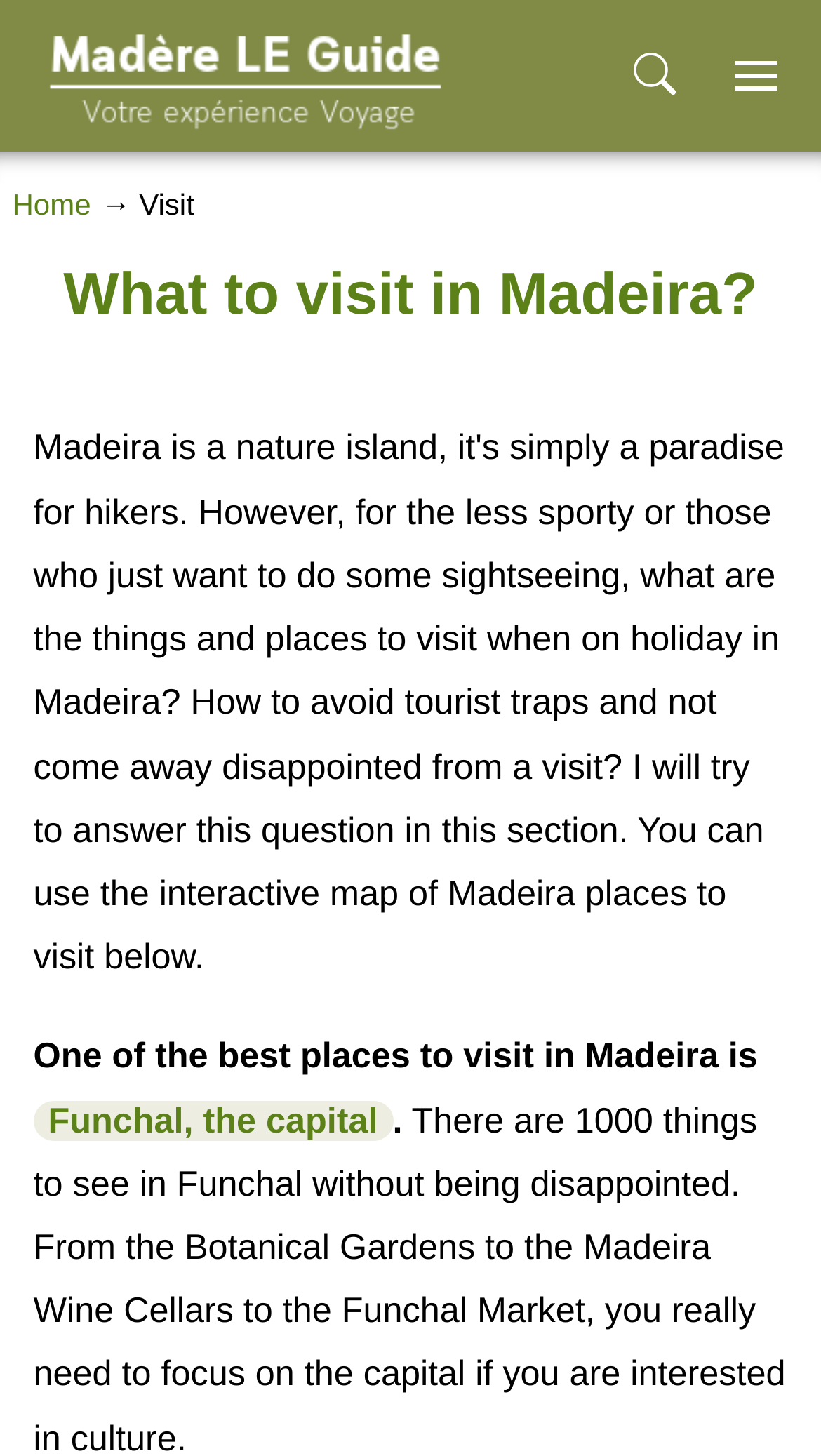Extract the primary header of the webpage and generate its text.

What to visit in Madeira?